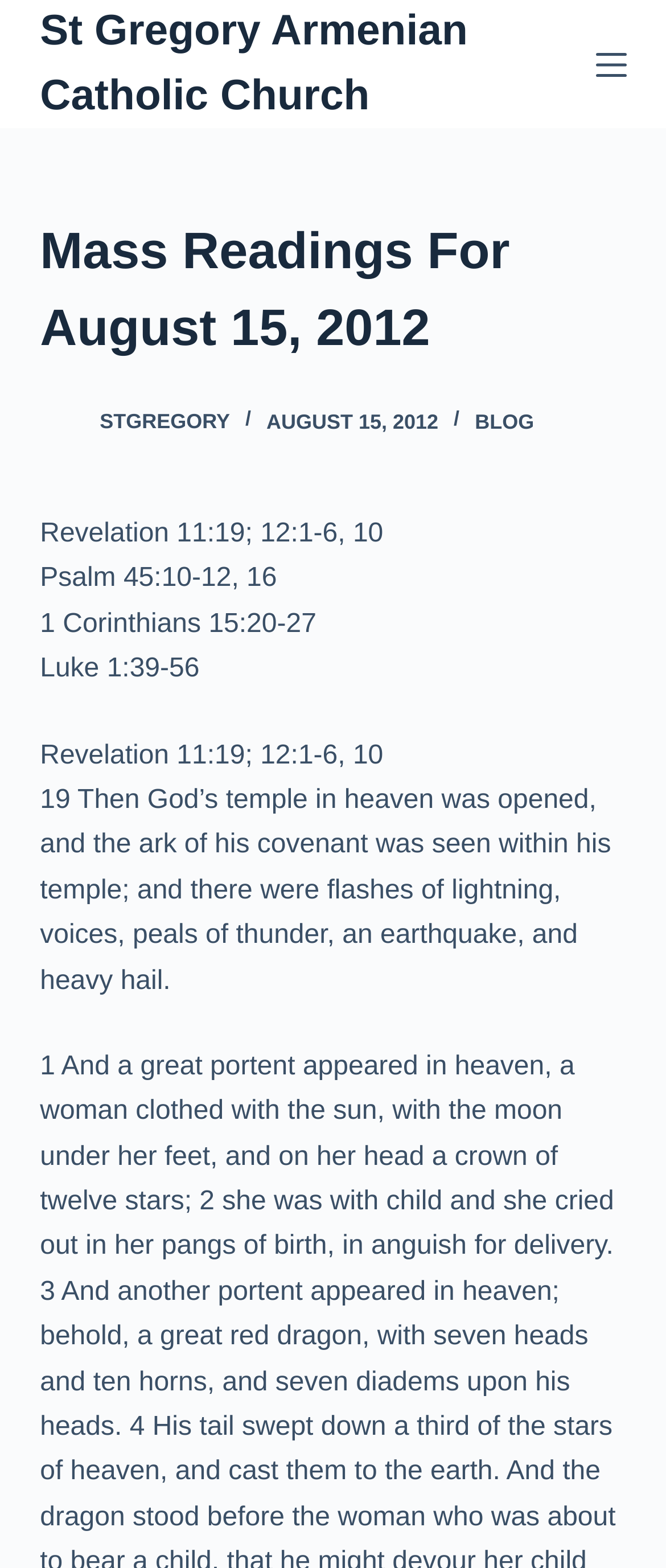What is the name of the church?
Based on the image, provide your answer in one word or phrase.

St Gregory Armenian Catholic Church